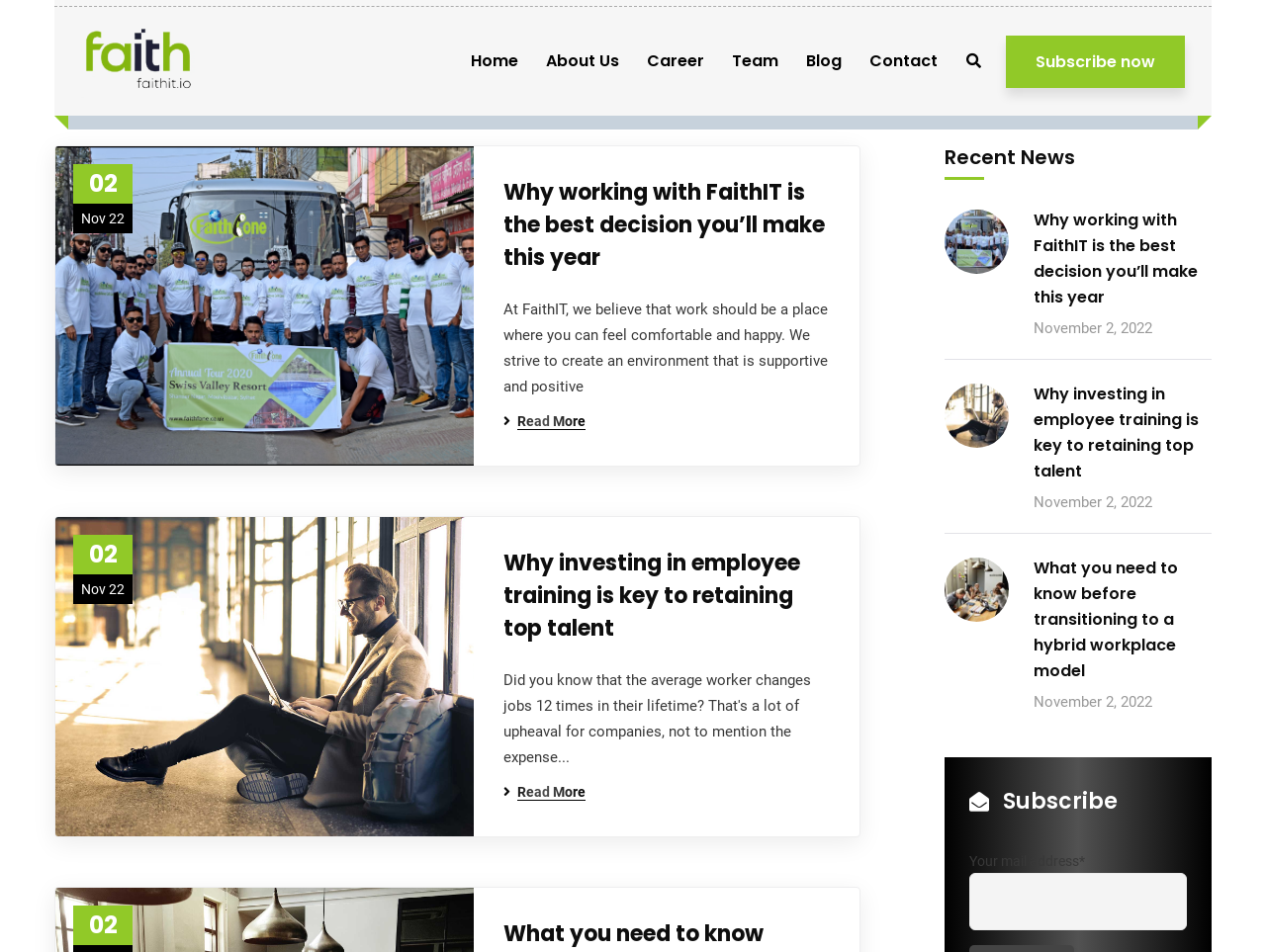Provide a thorough and detailed response to the question by examining the image: 
What is the title of the first article?

I looked at the article section and found the first article's title, which is 'Why working with FaithIT is the best decision you’ll make this year'.